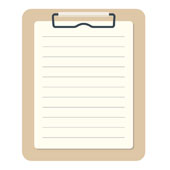Please use the details from the image to answer the following question comprehensively:
What do architects aim to ensure?

According to the context, architects undertake various activities, including design consultations, project management, and feasibility studies, all aimed at ensuring compliance with building regulations, providing cost-effective solutions, and enhancing the functionality of spaces.